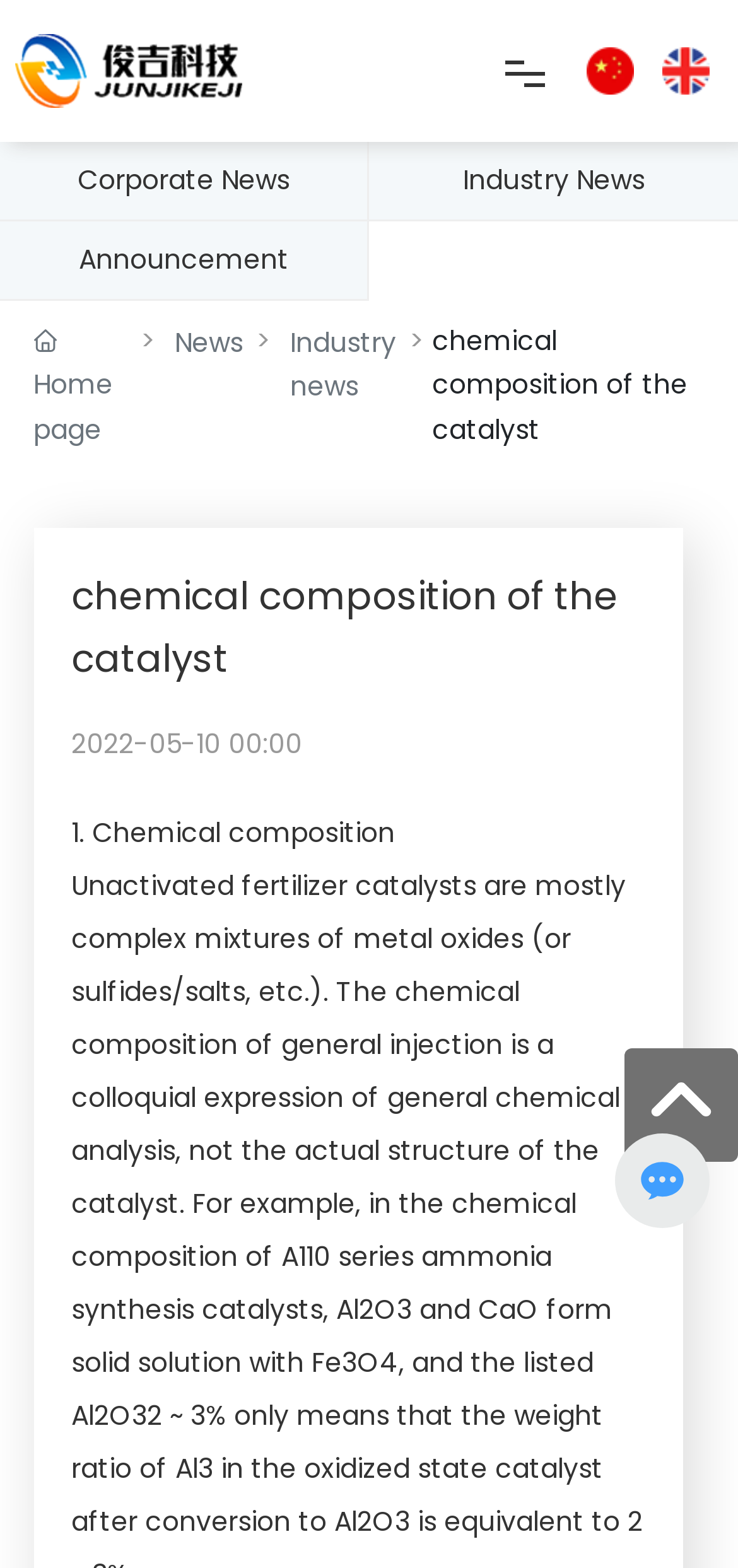Locate the bounding box coordinates of the element I should click to achieve the following instruction: "Switch to the English website".

[0.897, 0.032, 0.961, 0.056]